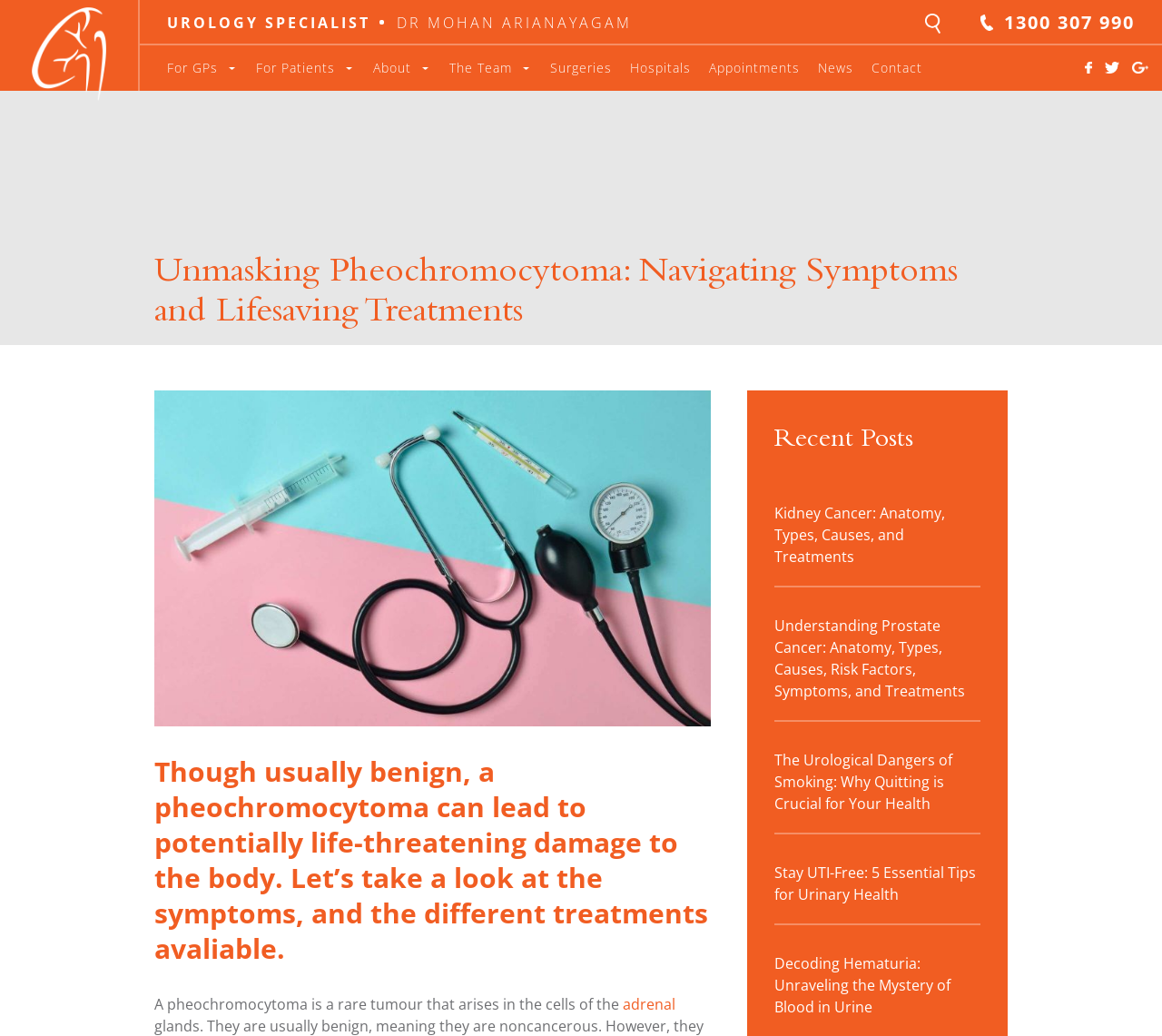Generate the main heading text from the webpage.

Unmasking Pheochromocytoma: Navigating Symptoms and Lifesaving Treatments